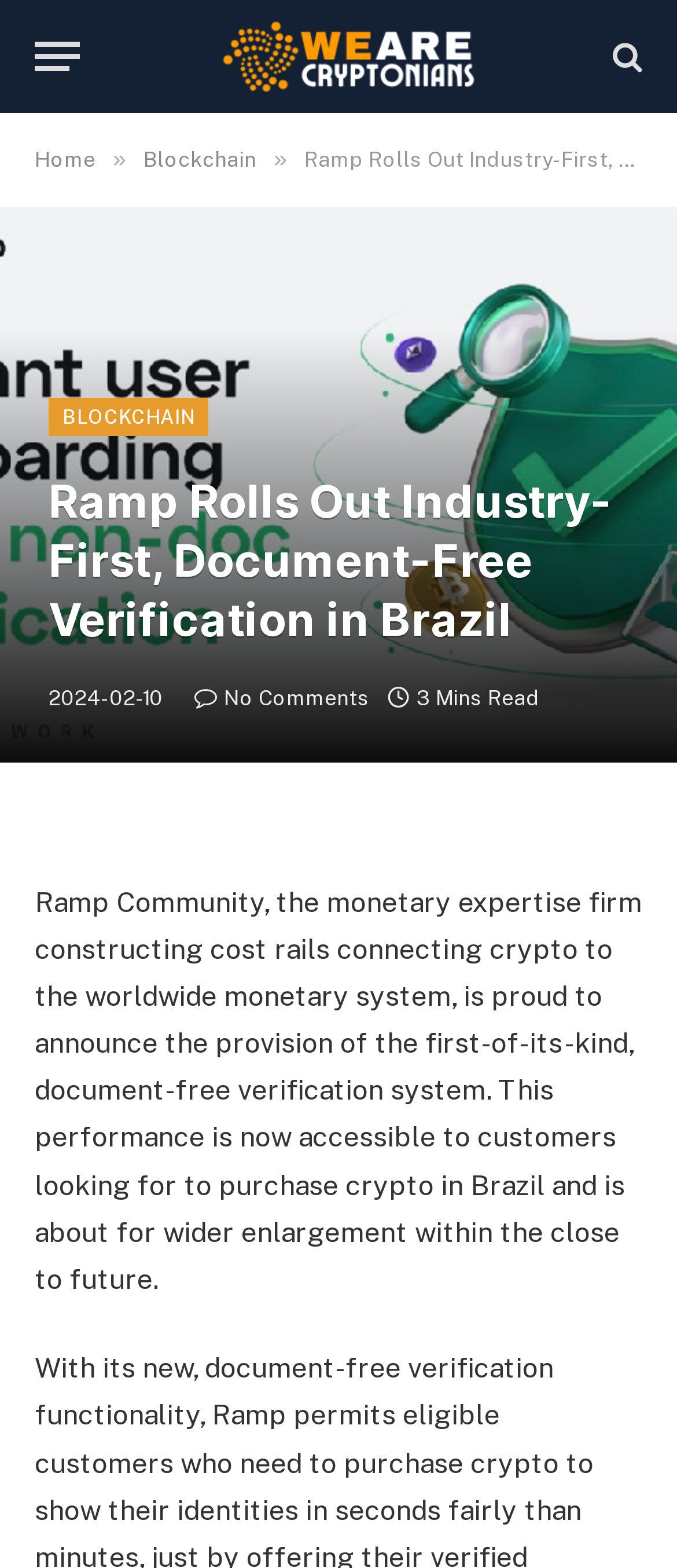Extract the main headline from the webpage and generate its text.

Ramp Rolls Out Industry-First, Document-Free Verification in Brazil